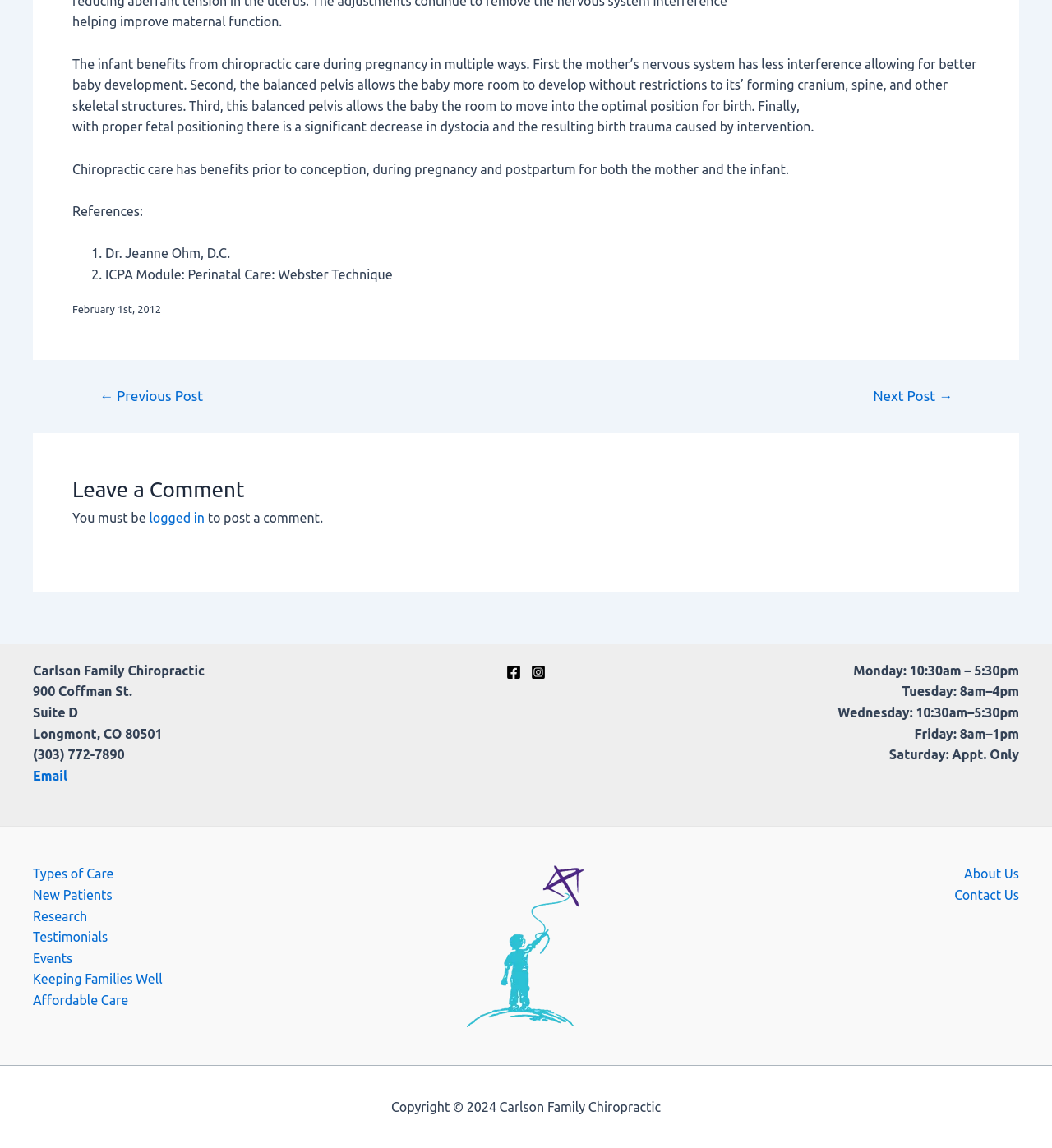Using the information in the image, give a detailed answer to the following question: What are the hours of operation on Monday?

I found the hours of operation on Monday by looking at the footer section of the webpage, where it is written as '10:30am – 5:30pm' in the 'Footer Widget 2' section.